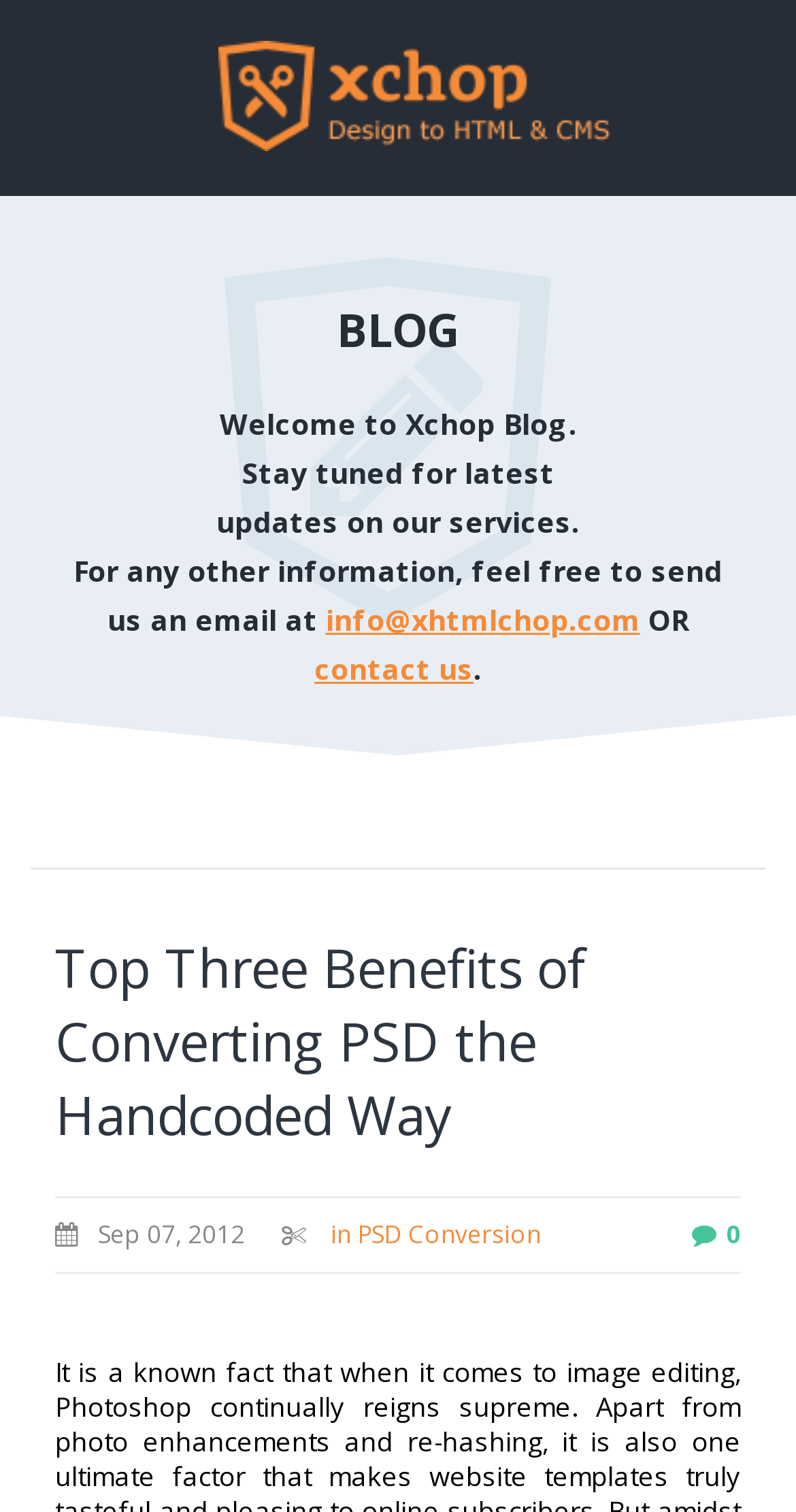What is the name of the blog?
Answer briefly with a single word or phrase based on the image.

Xchop Blog